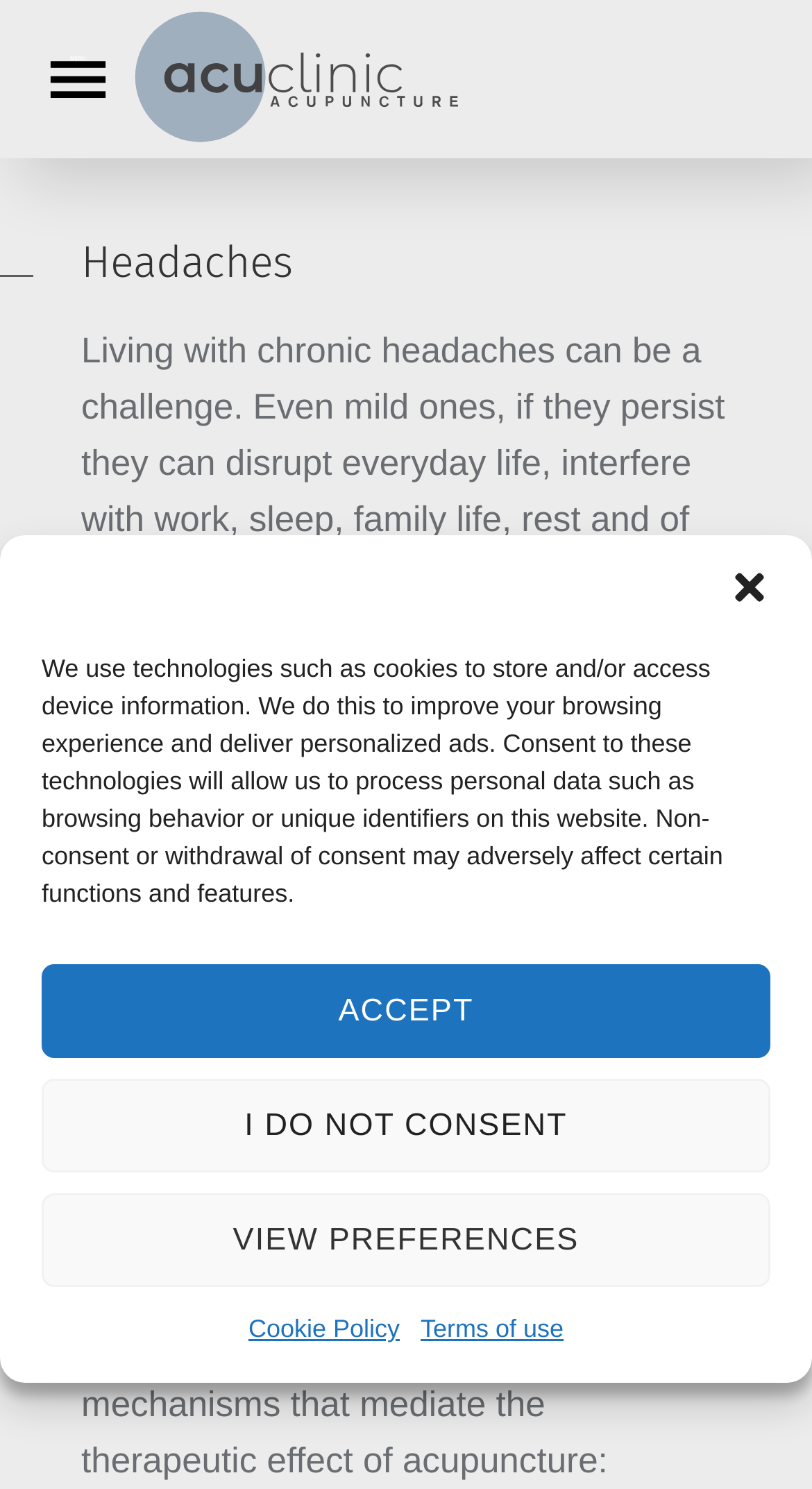Can you specify the bounding box coordinates of the area that needs to be clicked to fulfill the following instruction: "open menu"?

[0.031, 0.021, 0.16, 0.088]